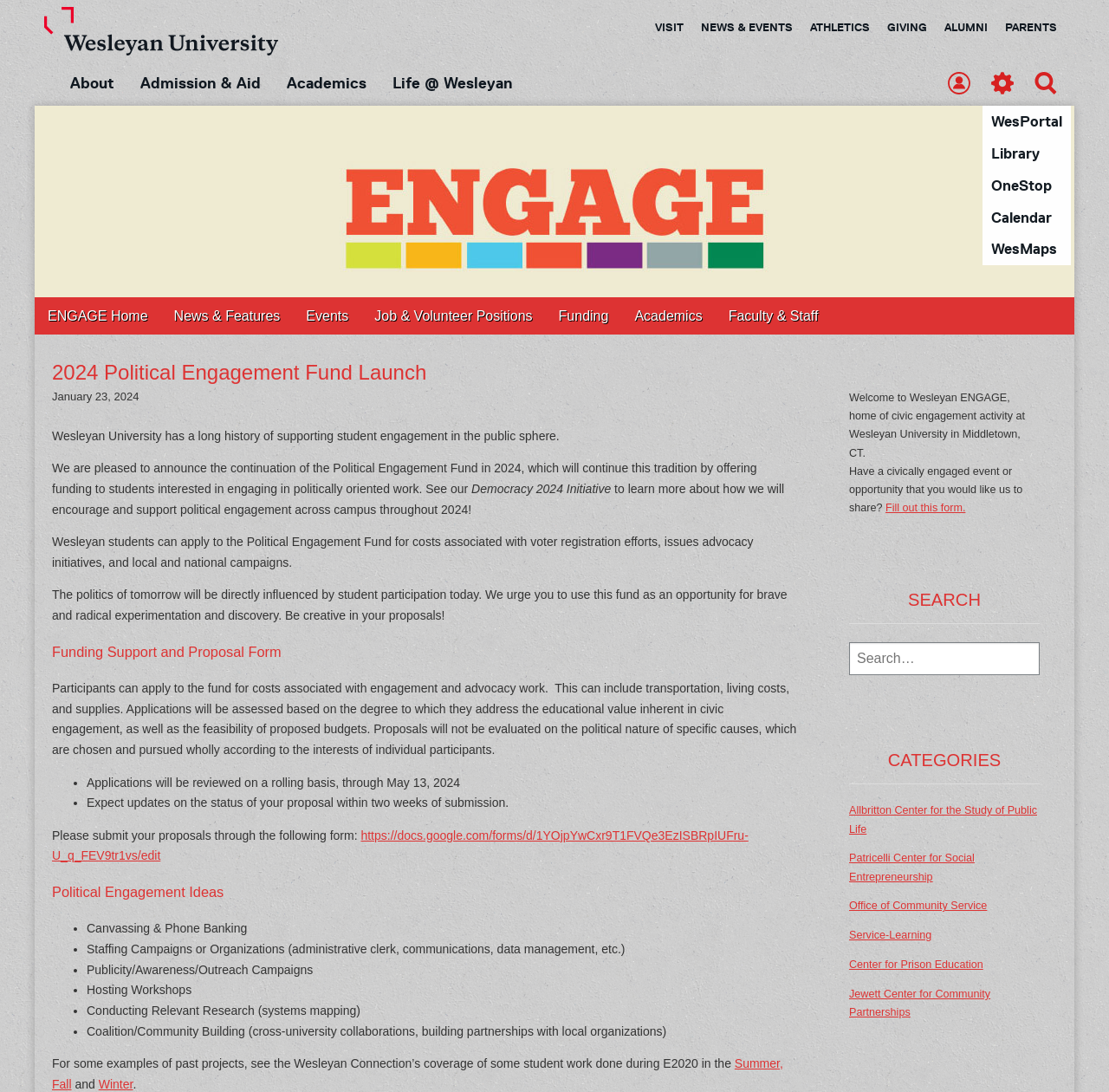Please give a succinct answer using a single word or phrase:
What is the name of the university?

Wesleyan University